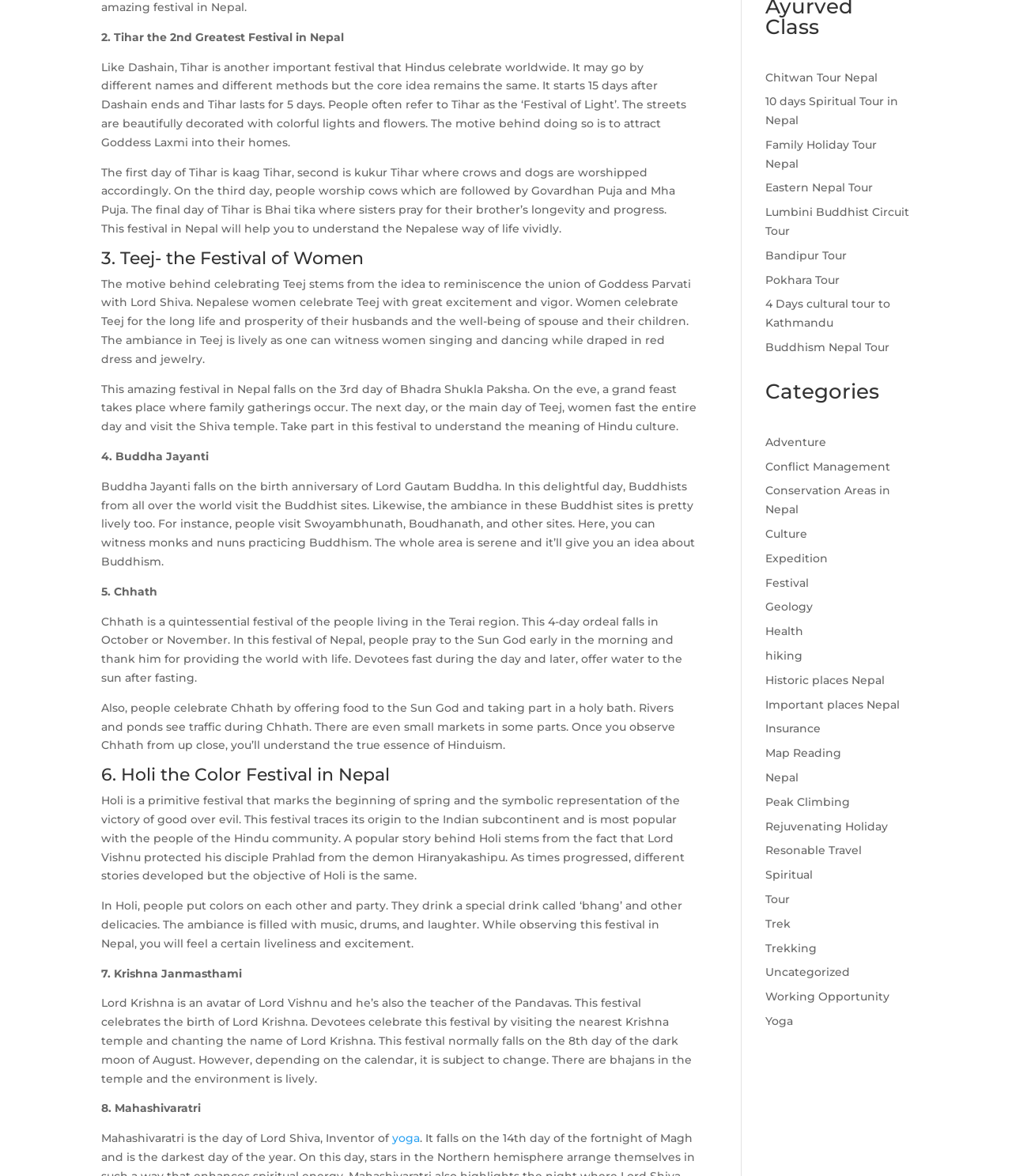Please give a one-word or short phrase response to the following question: 
What is the name of the festival that marks the beginning of spring?

Holi